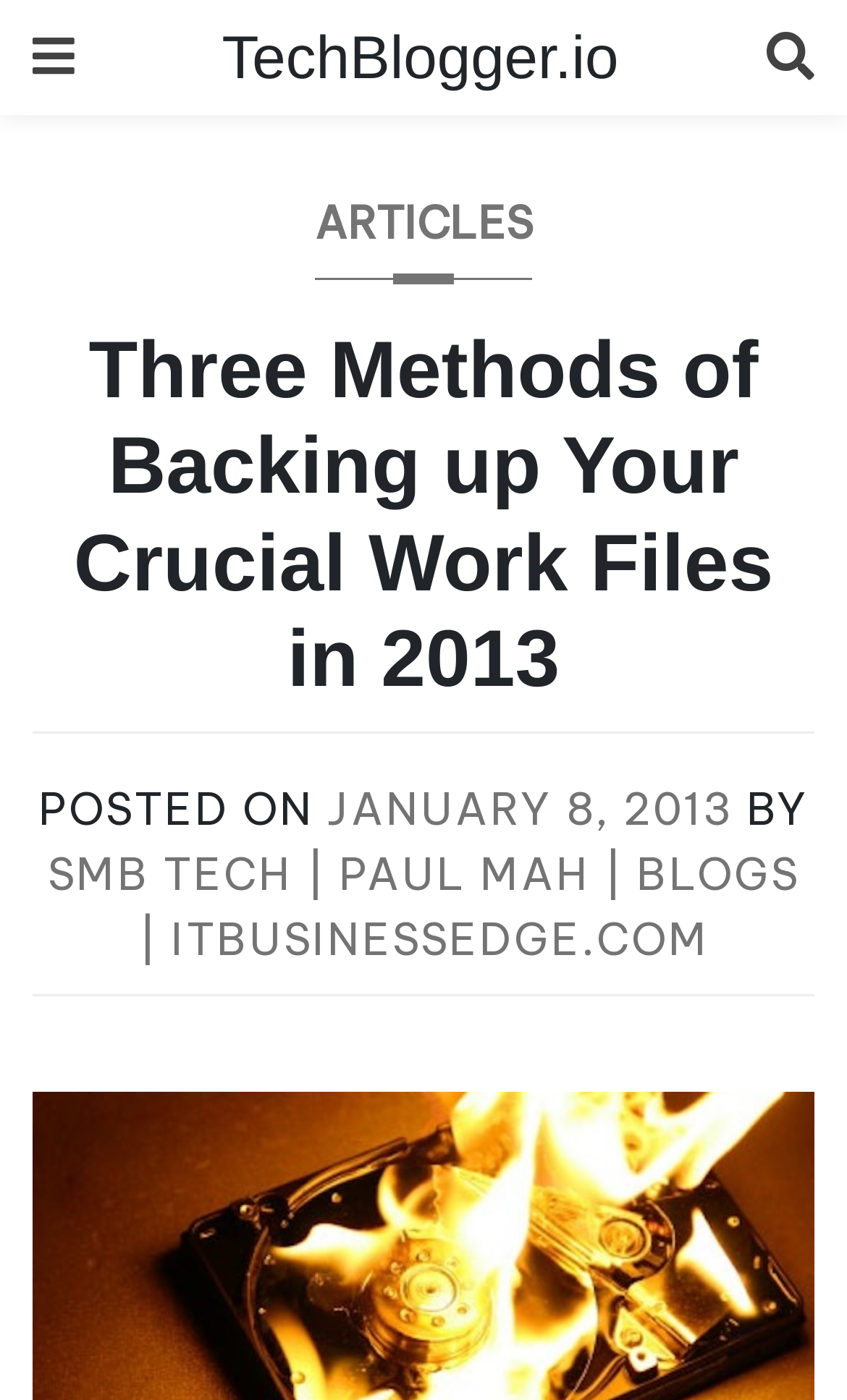Respond to the question below with a single word or phrase:
What is the category of the article?

ARTICLES